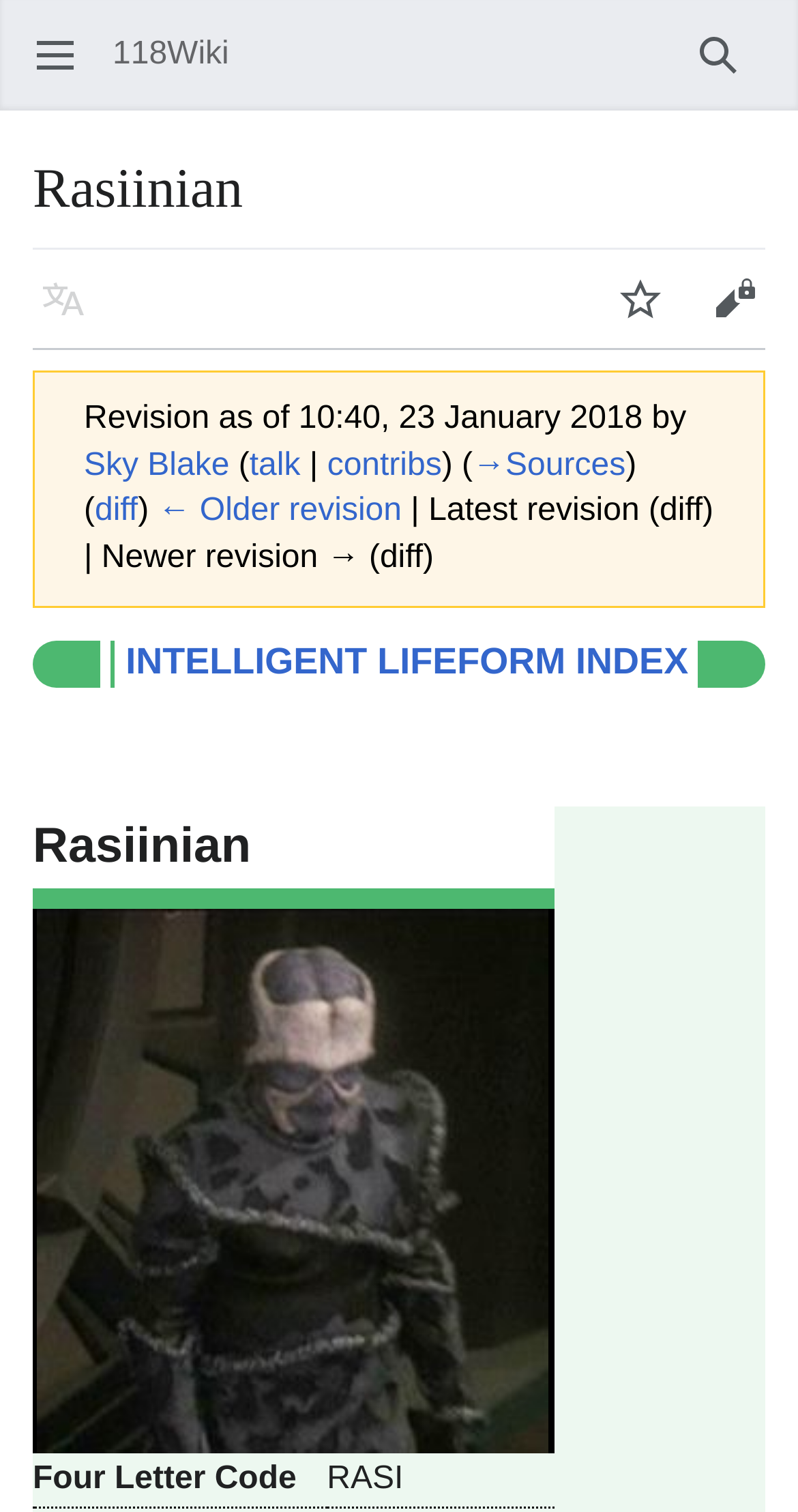Select the bounding box coordinates of the element I need to click to carry out the following instruction: "Open main menu".

[0.041, 0.005, 0.074, 0.023]